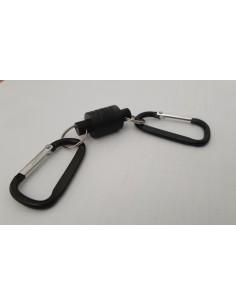Use the information in the screenshot to answer the question comprehensively: What is the purpose of the ergonomic grips?

The ergonomic grips on the carabiners are designed to provide a comfortable and secure hold, making it easier to attach and detach the magnet from various gear, ensuring a reliable securing of items during fishing activities.